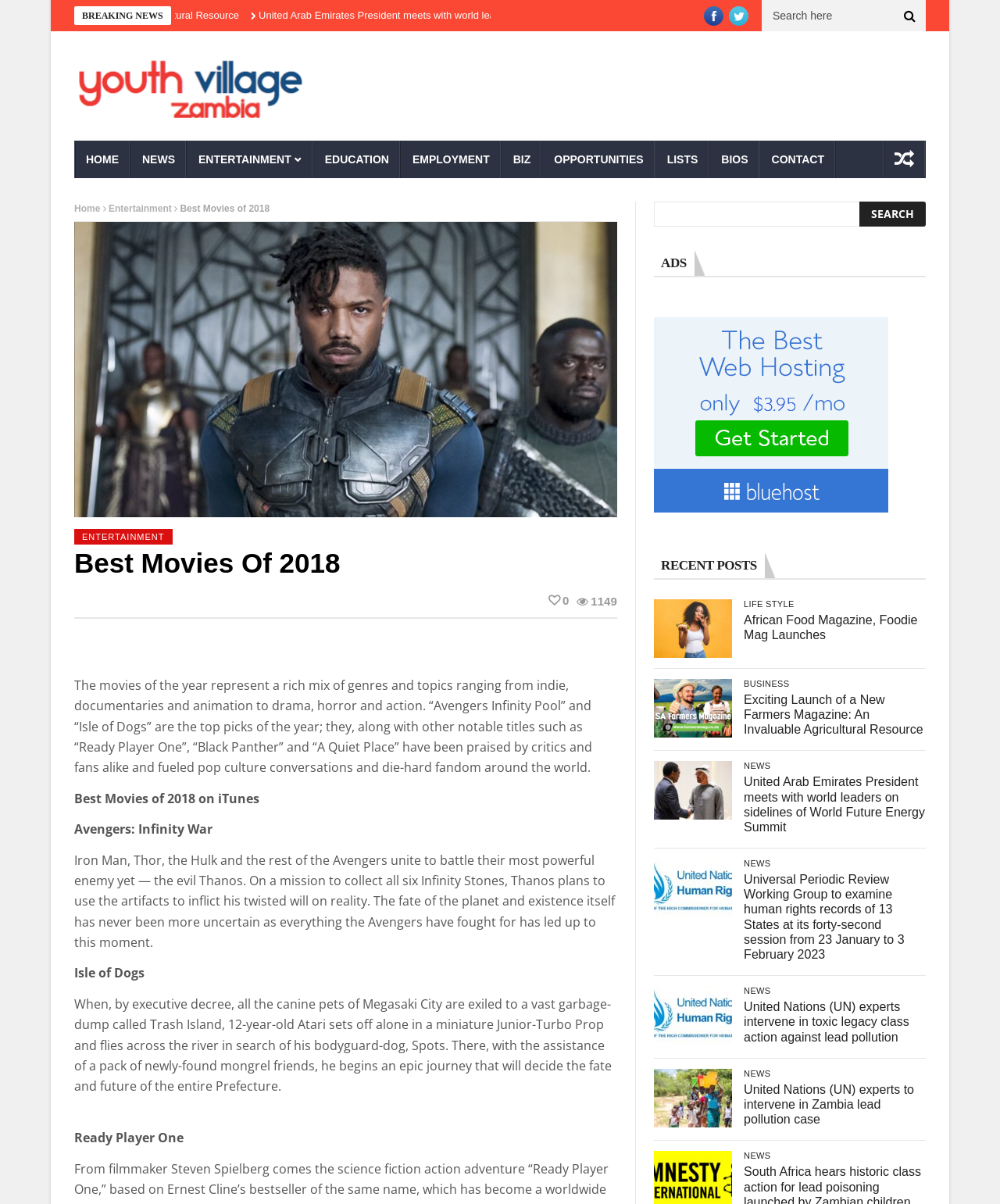Find and provide the bounding box coordinates for the UI element described with: "name="s" placeholder="Search here"".

[0.762, 0.0, 0.895, 0.026]